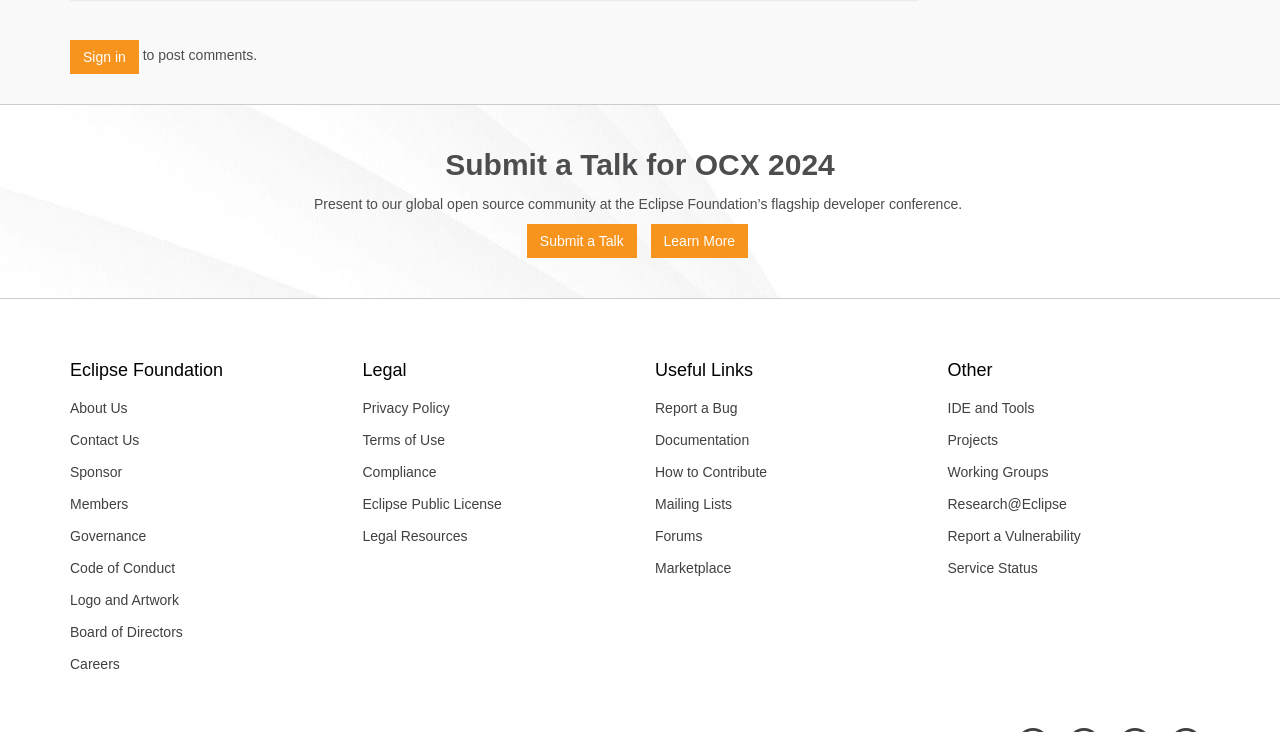What are the different categories of links available on the webpage?
Please provide a single word or phrase answer based on the image.

Footer links, Useful Links, Legal, etc.